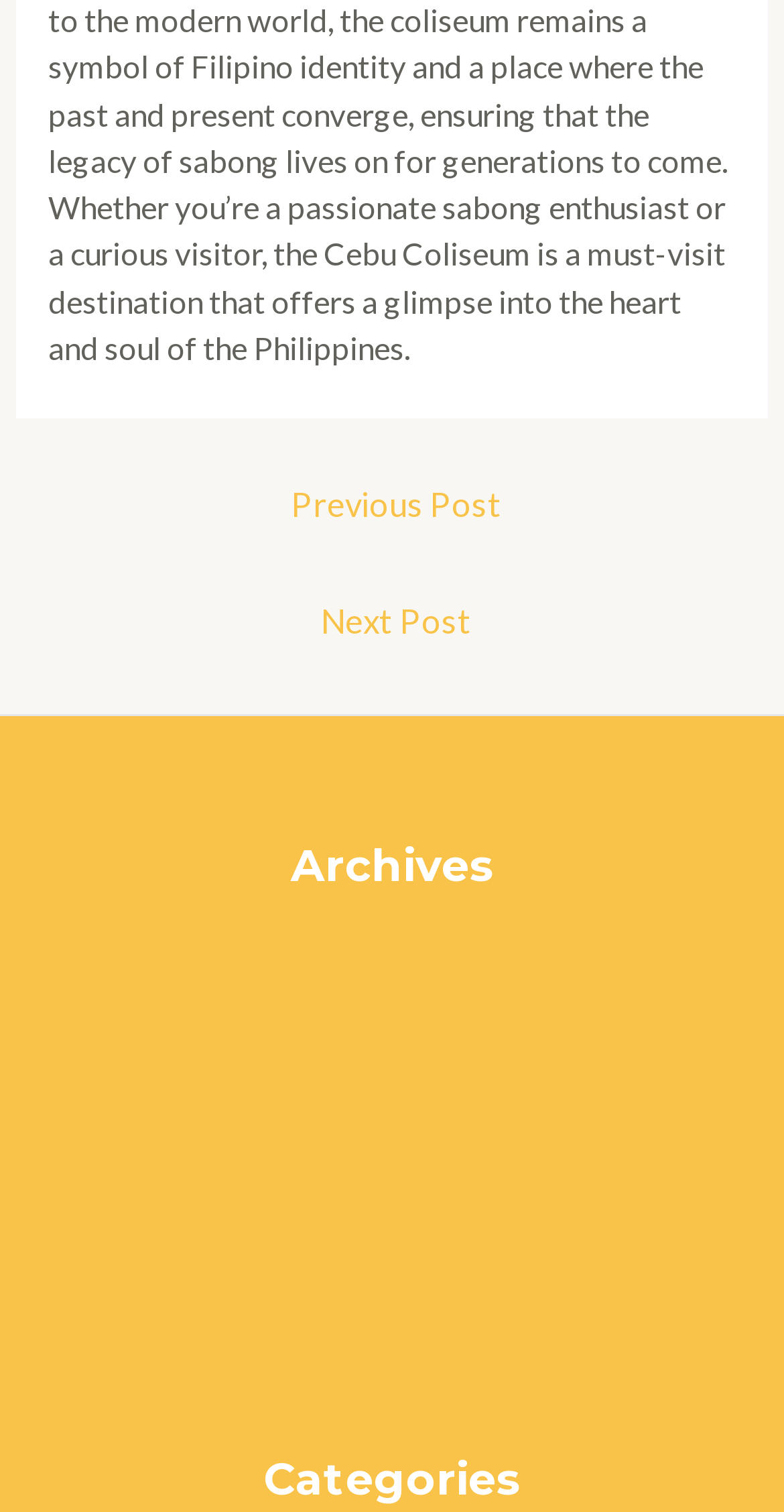Highlight the bounding box coordinates of the region I should click on to meet the following instruction: "go to previous post".

[0.027, 0.311, 0.984, 0.362]